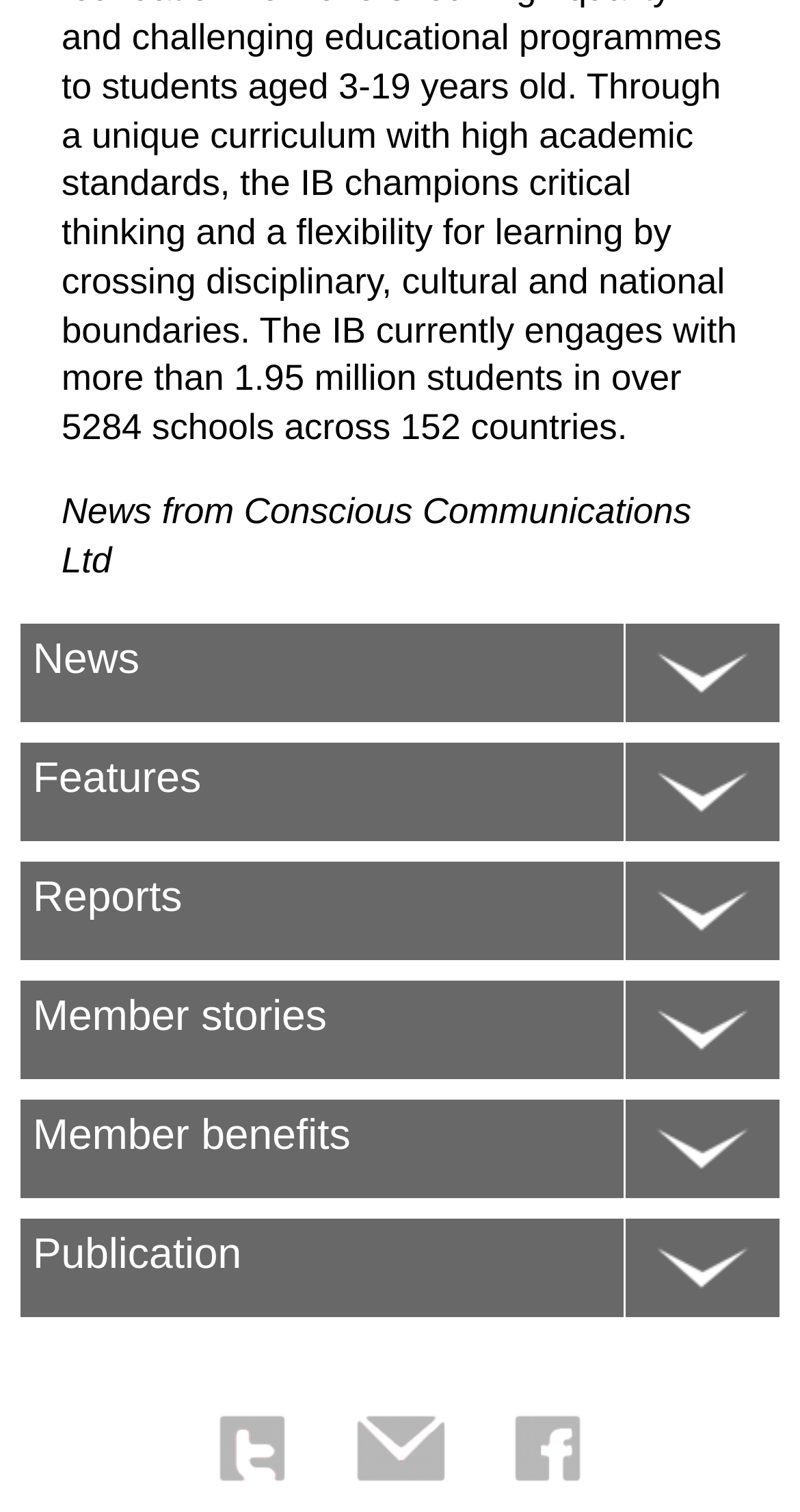Respond to the following query with just one word or a short phrase: 
How many social media sharing options are available?

3